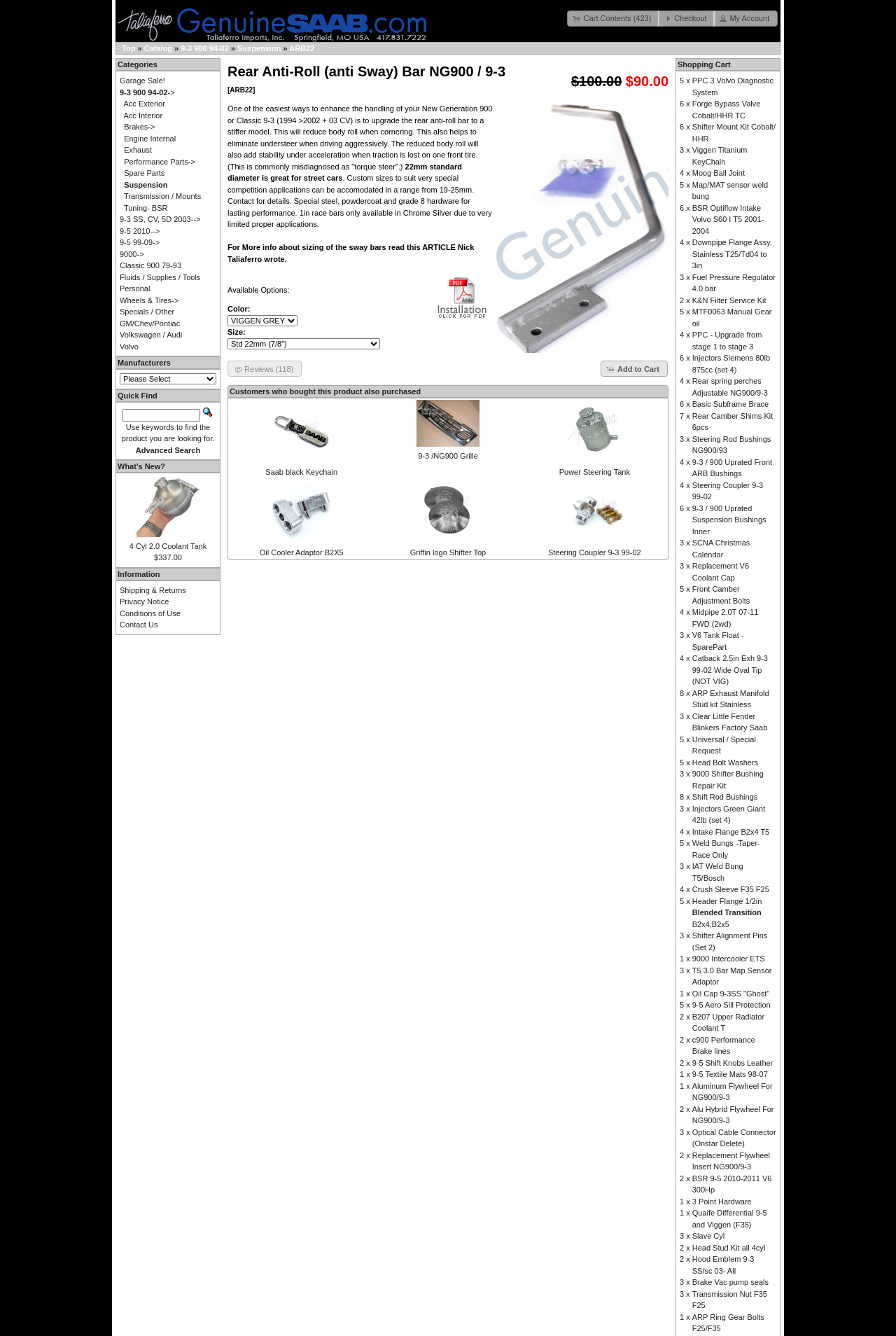How many reviews are there for this product?
Use the image to answer the question with a single word or phrase.

118